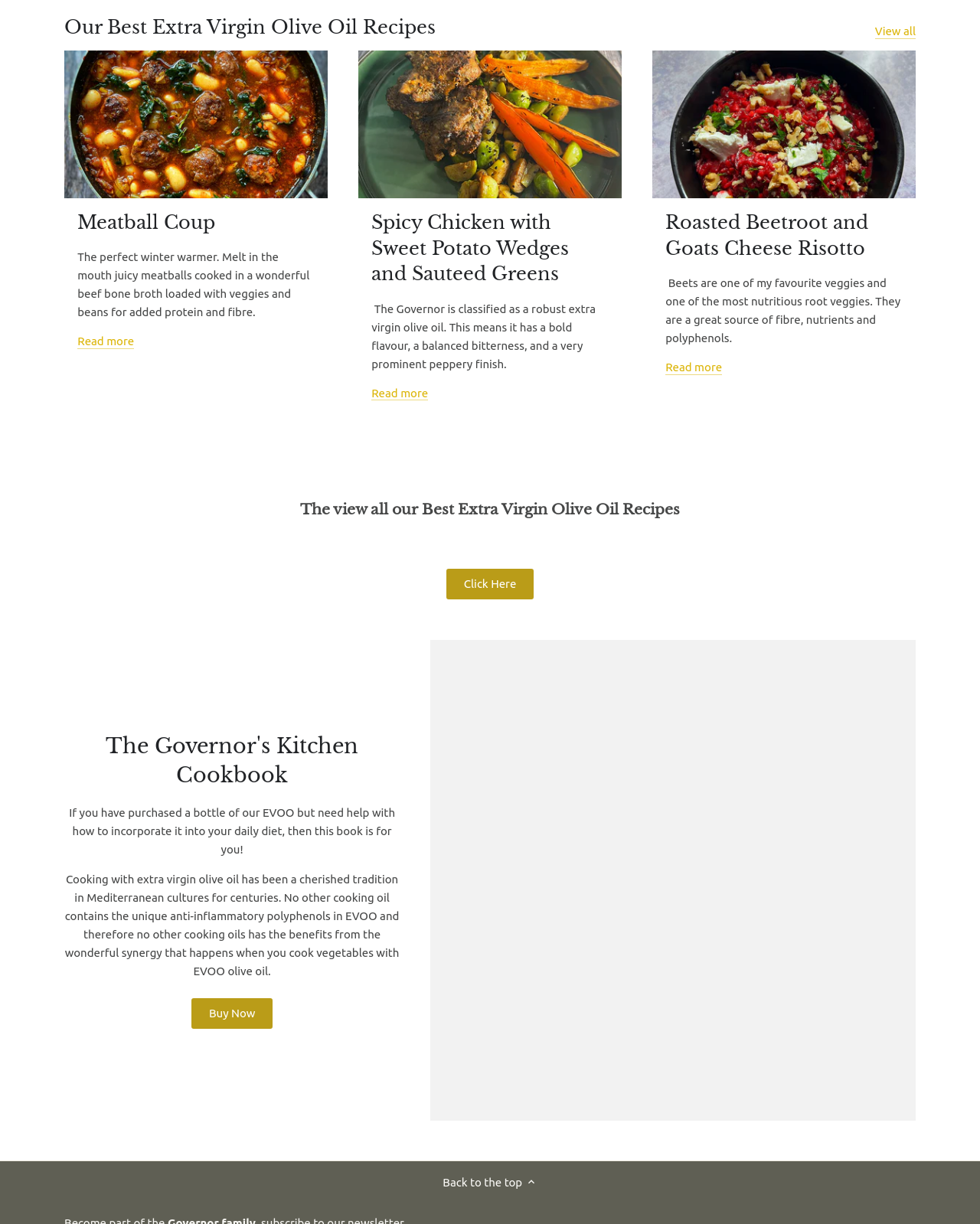Given the element description parent_node: Meatball Coup, identify the bounding box coordinates for the UI element on the webpage screenshot. The format should be (top-left x, top-left y, bottom-right x, bottom-right y), with values between 0 and 1.

[0.066, 0.041, 0.334, 0.162]